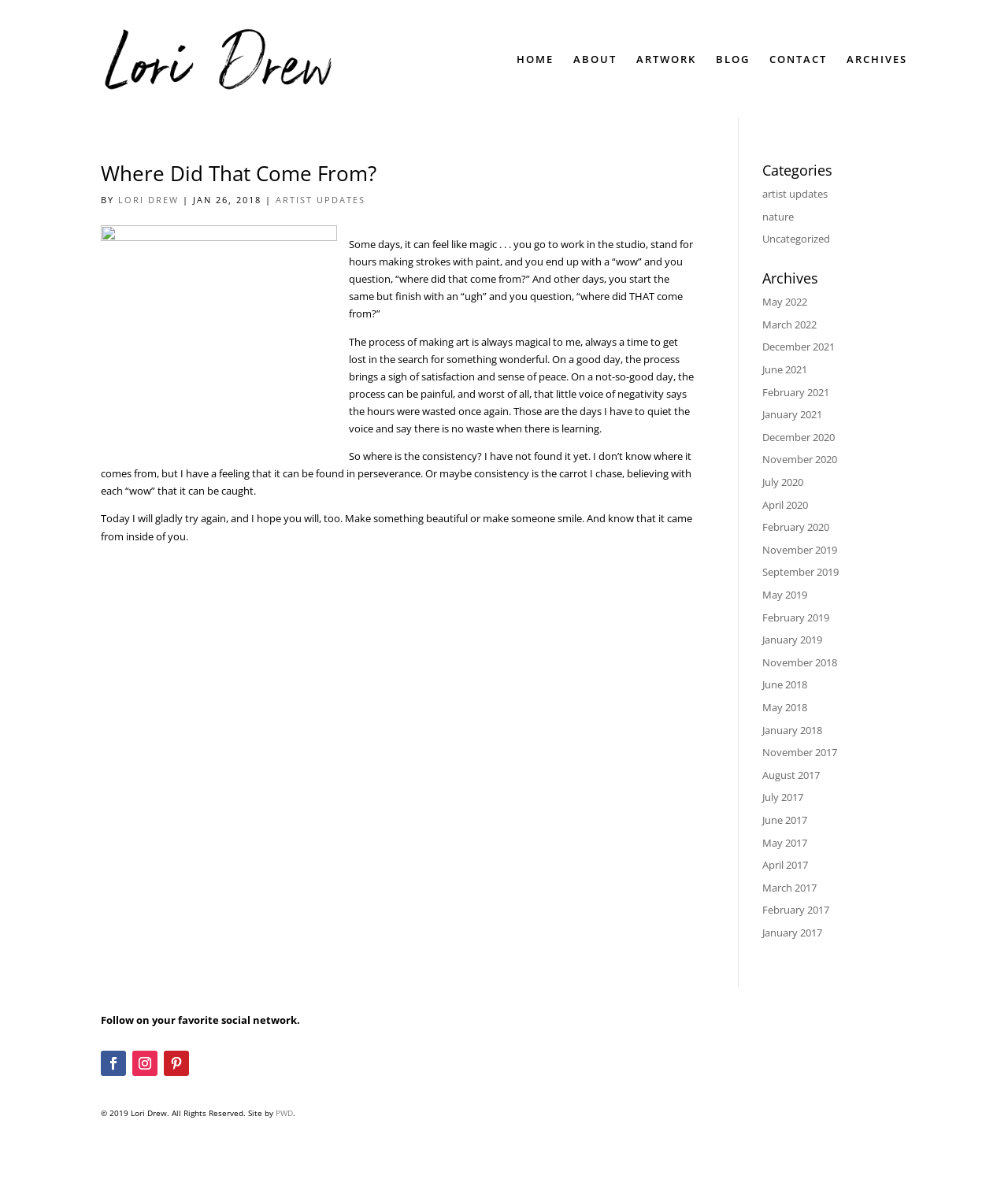Find the bounding box coordinates for the element that must be clicked to complete the instruction: "Click on the 'HOME' link". The coordinates should be four float numbers between 0 and 1, indicated as [left, top, right, bottom].

[0.512, 0.045, 0.549, 0.1]